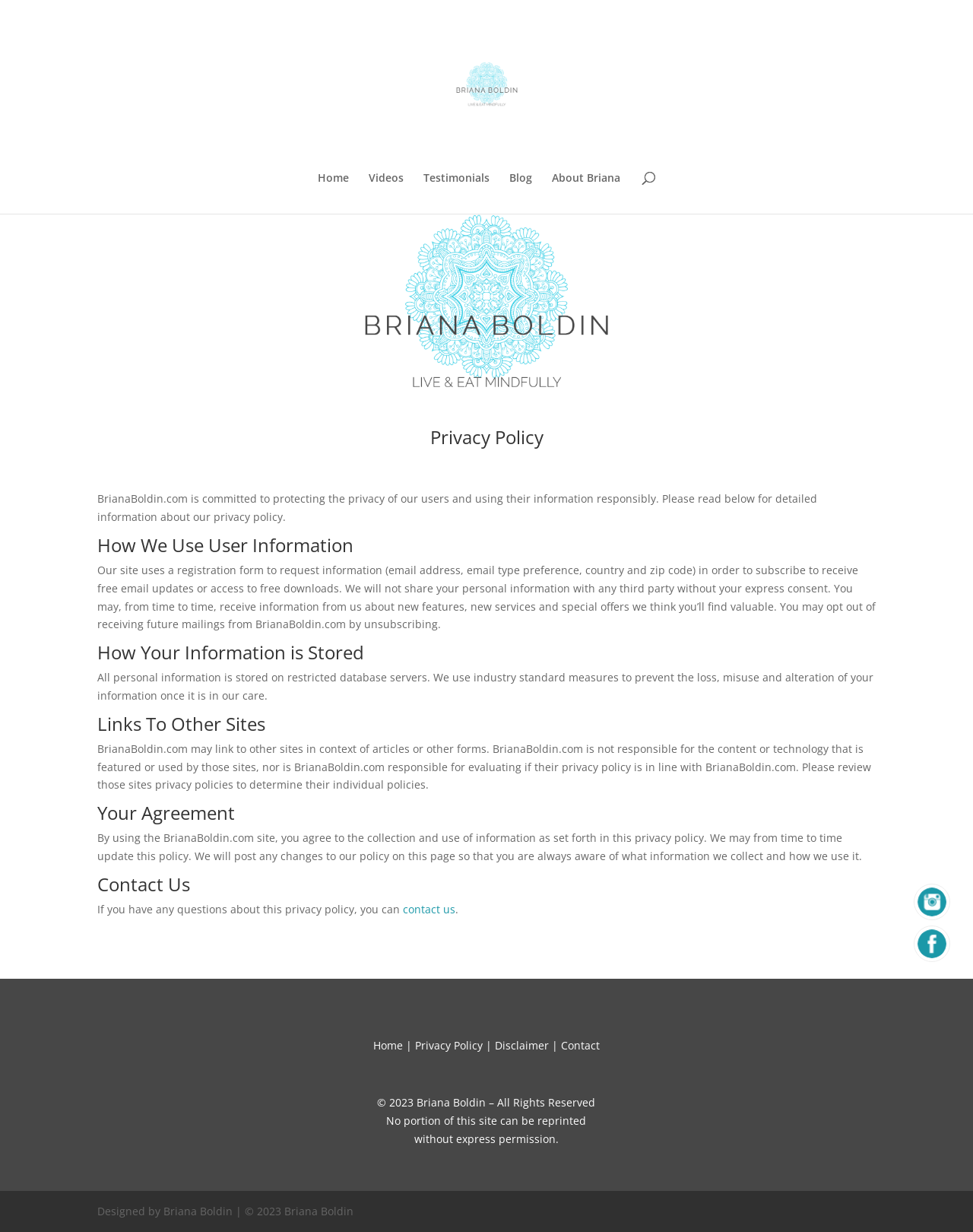Reply to the question with a single word or phrase:
What is the year of copyright for the website?

2023